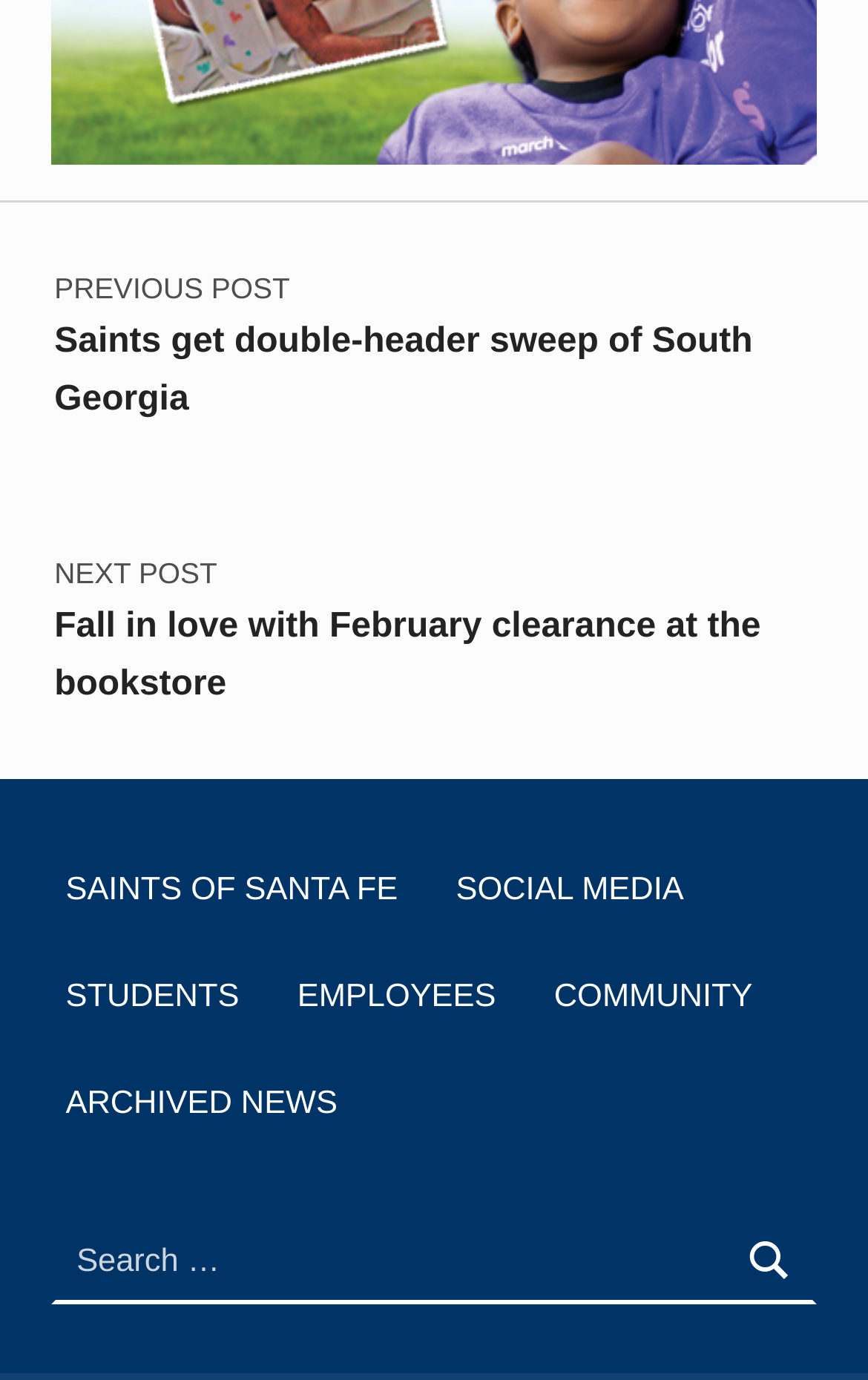Give the bounding box coordinates for the element described by: "Employees".

[0.327, 0.69, 0.587, 0.751]